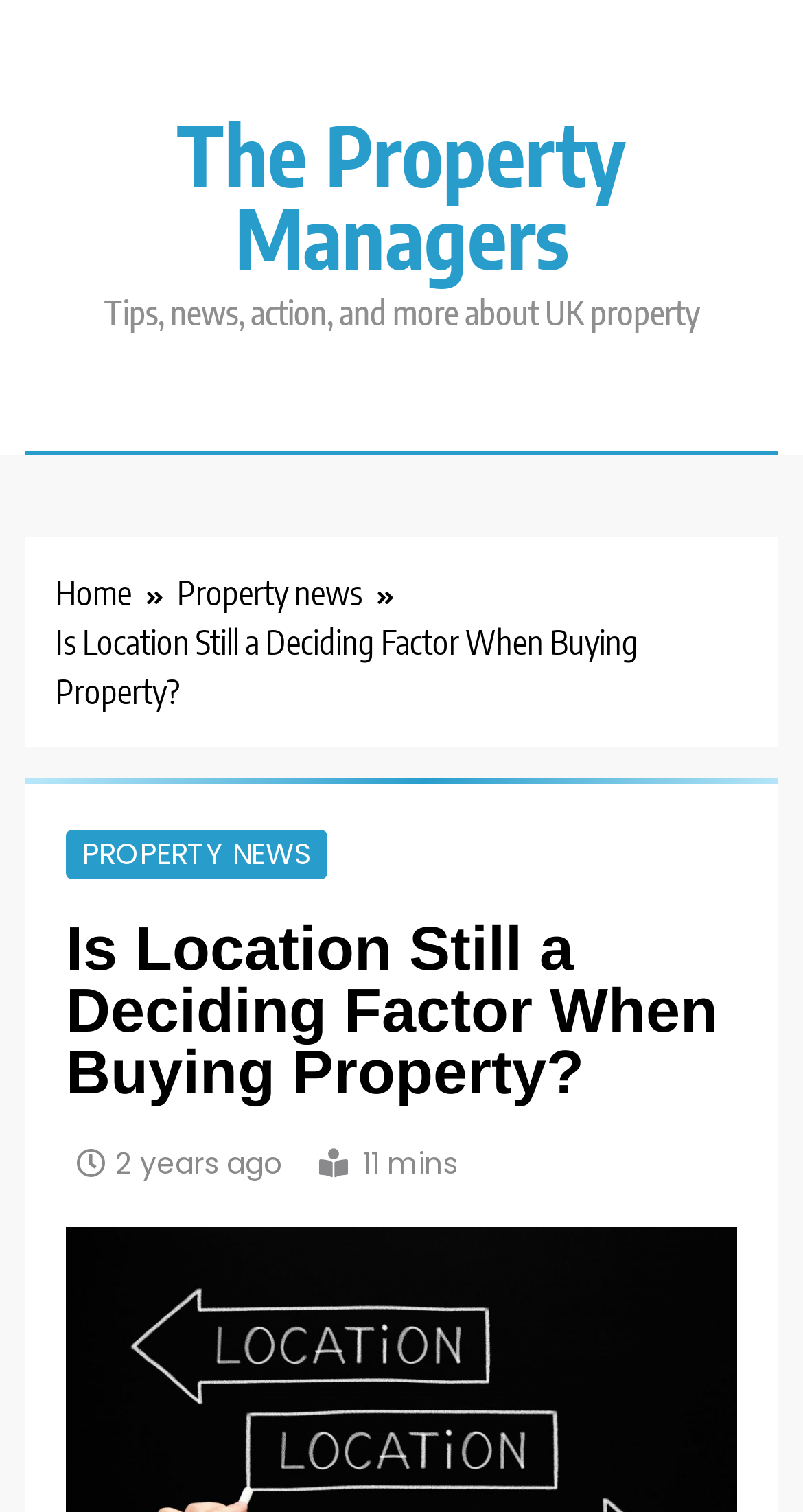Locate the bounding box for the described UI element: "Property news". Ensure the coordinates are four float numbers between 0 and 1, formatted as [left, top, right, bottom].

[0.103, 0.551, 0.387, 0.578]